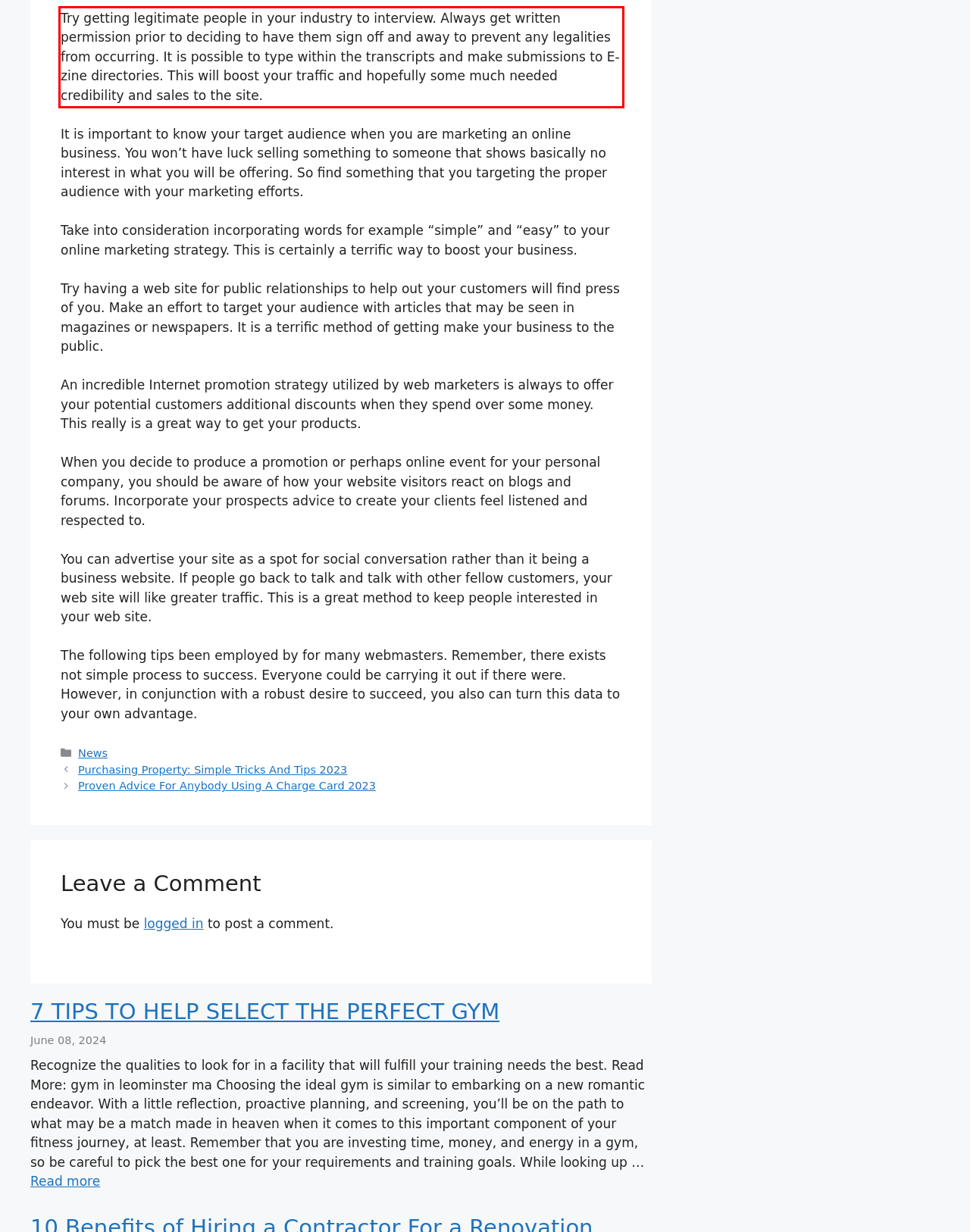Given a webpage screenshot, locate the red bounding box and extract the text content found inside it.

Try getting legitimate people in your industry to interview. Always get written permission prior to deciding to have them sign off and away to prevent any legalities from occurring. It is possible to type within the transcripts and make submissions to E-zine directories. This will boost your traffic and hopefully some much needed credibility and sales to the site.